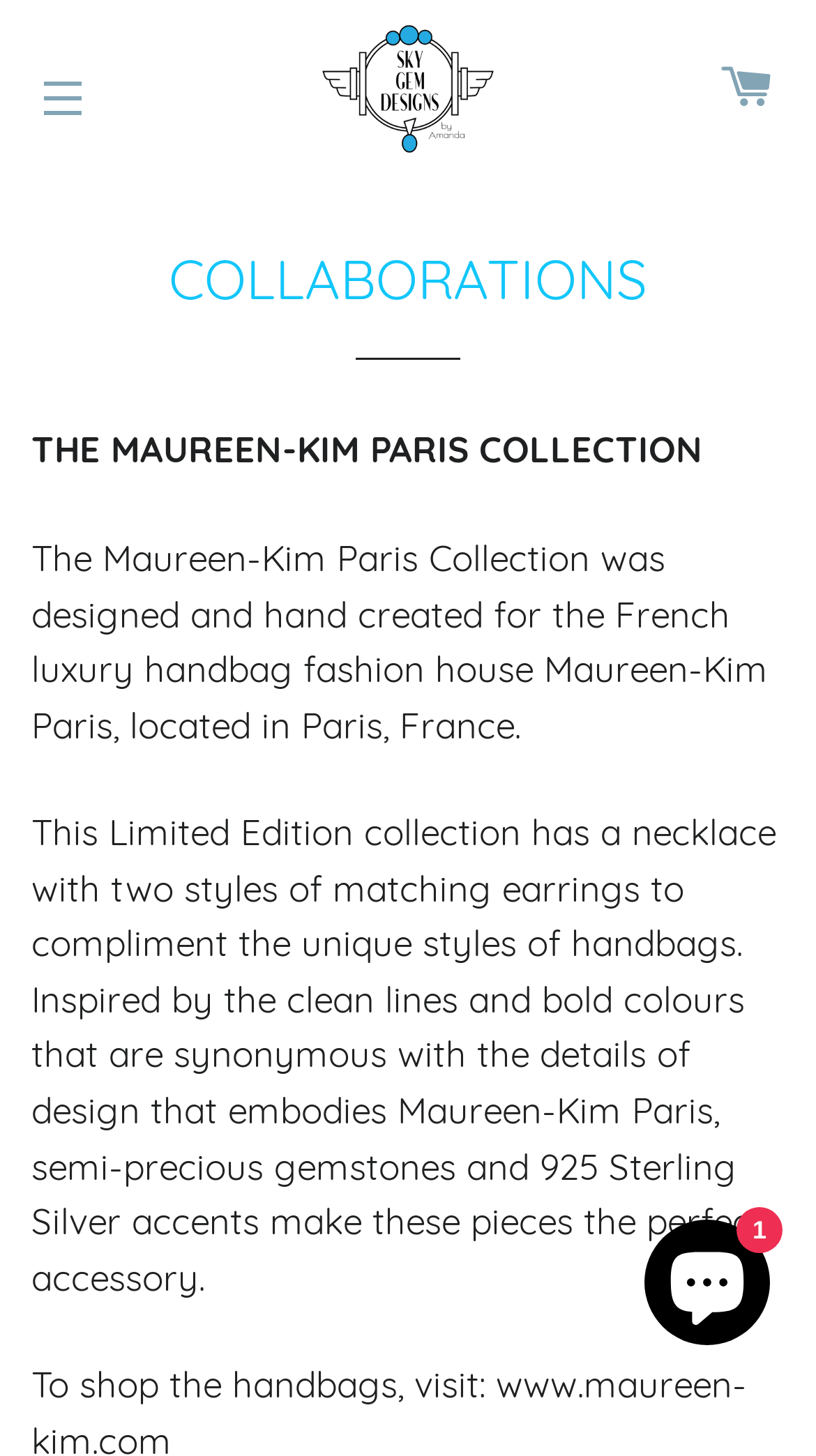From the webpage screenshot, identify the region described by aria-label="Chat window". Provide the bounding box coordinates as (top-left x, top-left y, bottom-right x, bottom-right y), with each value being a floating point number between 0 and 1.

[0.79, 0.838, 0.944, 0.924]